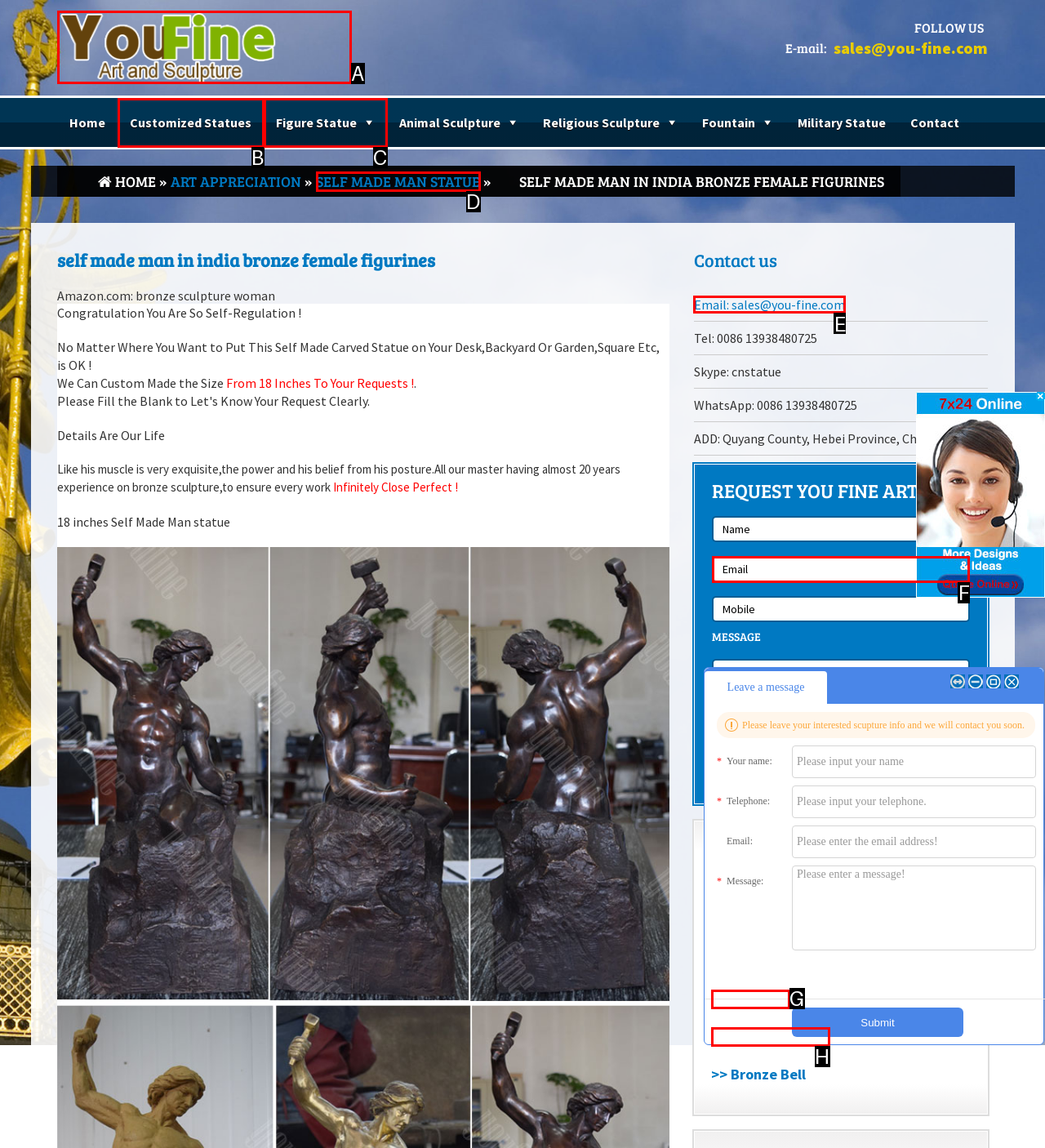Please indicate which option's letter corresponds to the task: Contact us via email by examining the highlighted elements in the screenshot.

E